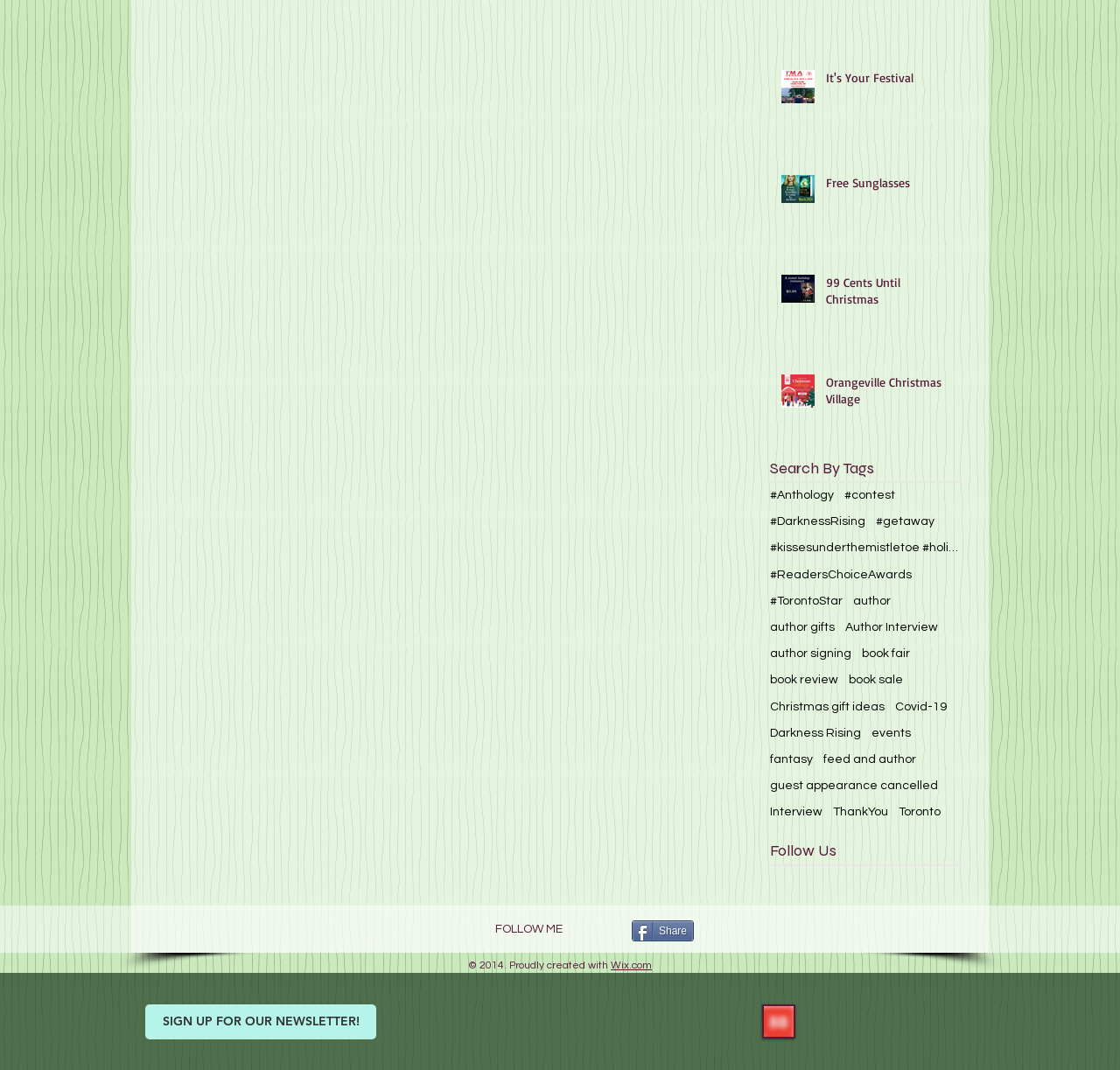Please locate the bounding box coordinates for the element that should be clicked to achieve the following instruction: "Click on 'It's Your Festival' link". Ensure the coordinates are given as four float numbers between 0 and 1, i.e., [left, top, right, bottom].

[0.738, 0.064, 0.85, 0.087]